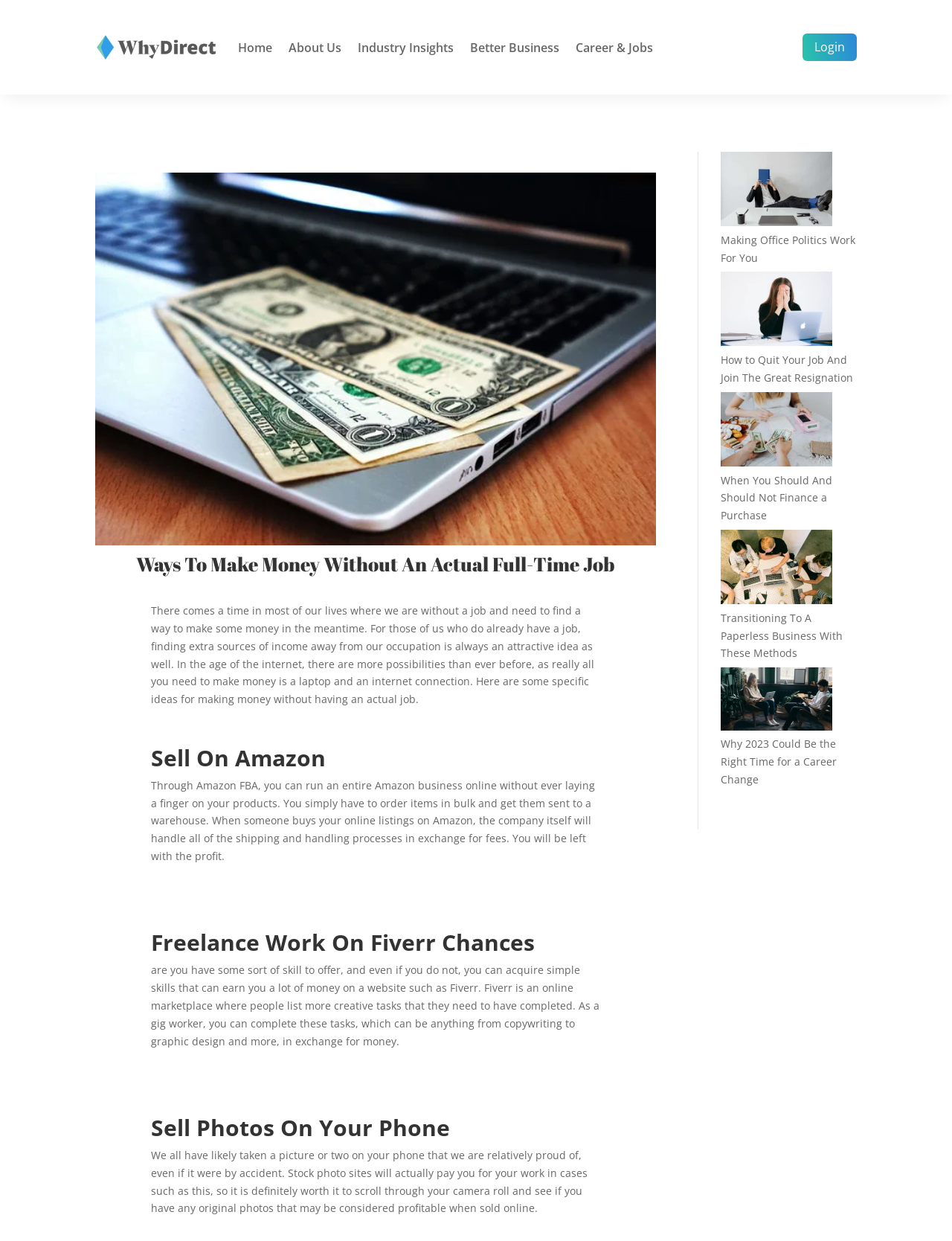Create a detailed summary of all the visual and textual information on the webpage.

The webpage is about exploring ways to make money without a full-time job. At the top, there are several links to navigate to different sections of the website, including "Home", "About Us", "Industry Insights", "Better Business", "Career & Jobs", and "Login". 

Below the navigation links, there is a large image that takes up most of the width of the page. 

The main content of the webpage is headed by a title "Ways To Make Money Without An Actual Full-Time Job", which is followed by a brief introduction to the topic. The introduction explains that with the internet, it's possible to make money with just a laptop and an internet connection.

The webpage then presents three specific ideas for making money without a job. The first idea is to "Sell On Amazon" through Amazon FBA, which allows users to run an online business without handling products physically. The second idea is to offer "Freelance Work On Fiverr Chances", where users can complete tasks in exchange for money. The third idea is to "Sell Photos On Your Phone" on stock photo sites.

On the right side of the page, there are several links to related articles, including "Making Office Politics Work For You", "How to Quit Your Job And Join The Great Resignation", "When You Should And Should Not Finance a Purchase", "Transitioning To A Paperless Business With These Methods", and "Why 2023 Could Be the Right Time for a Career Change".